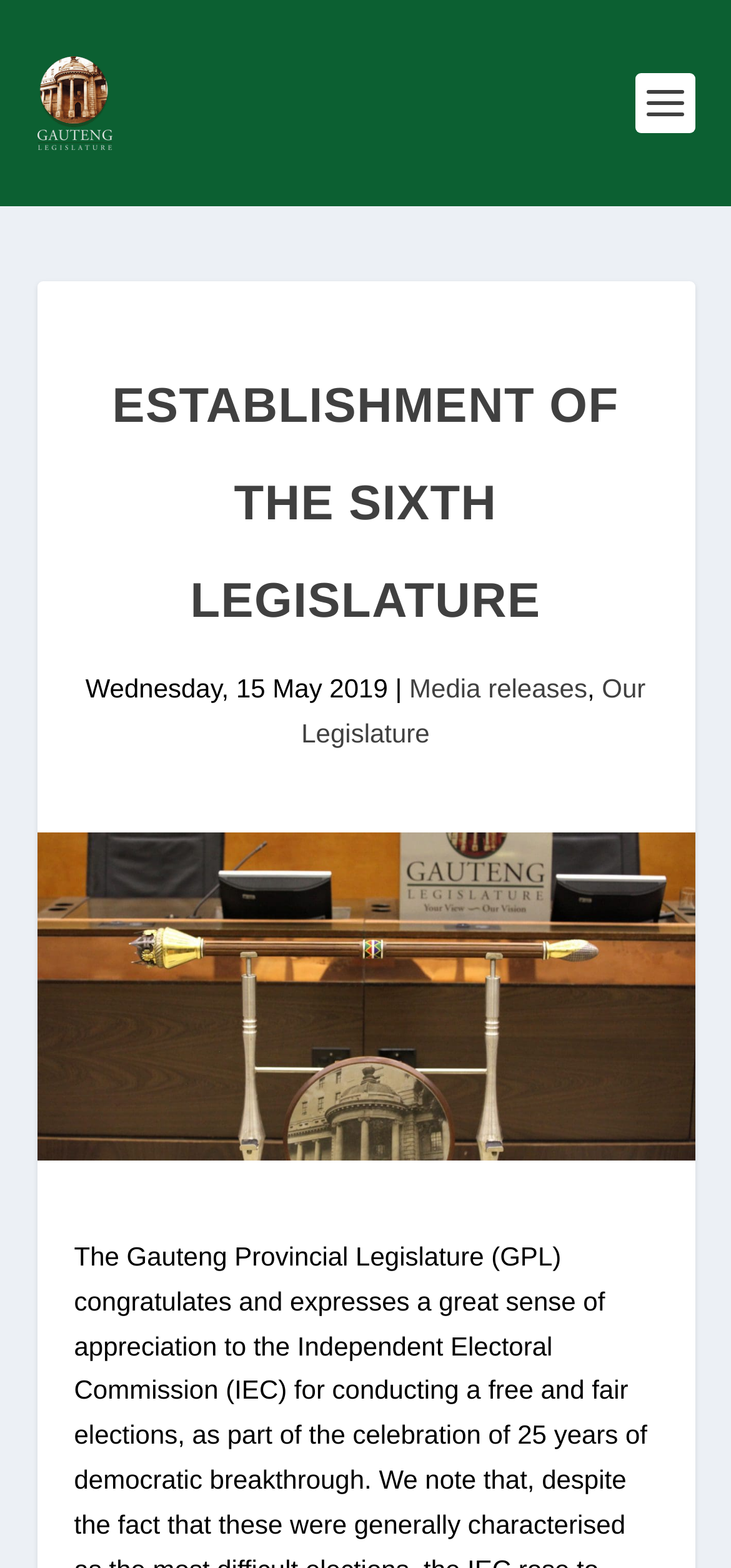Identify the main heading from the webpage and provide its text content.

ESTABLISHMENT OF THE SIXTH LEGISLATURE